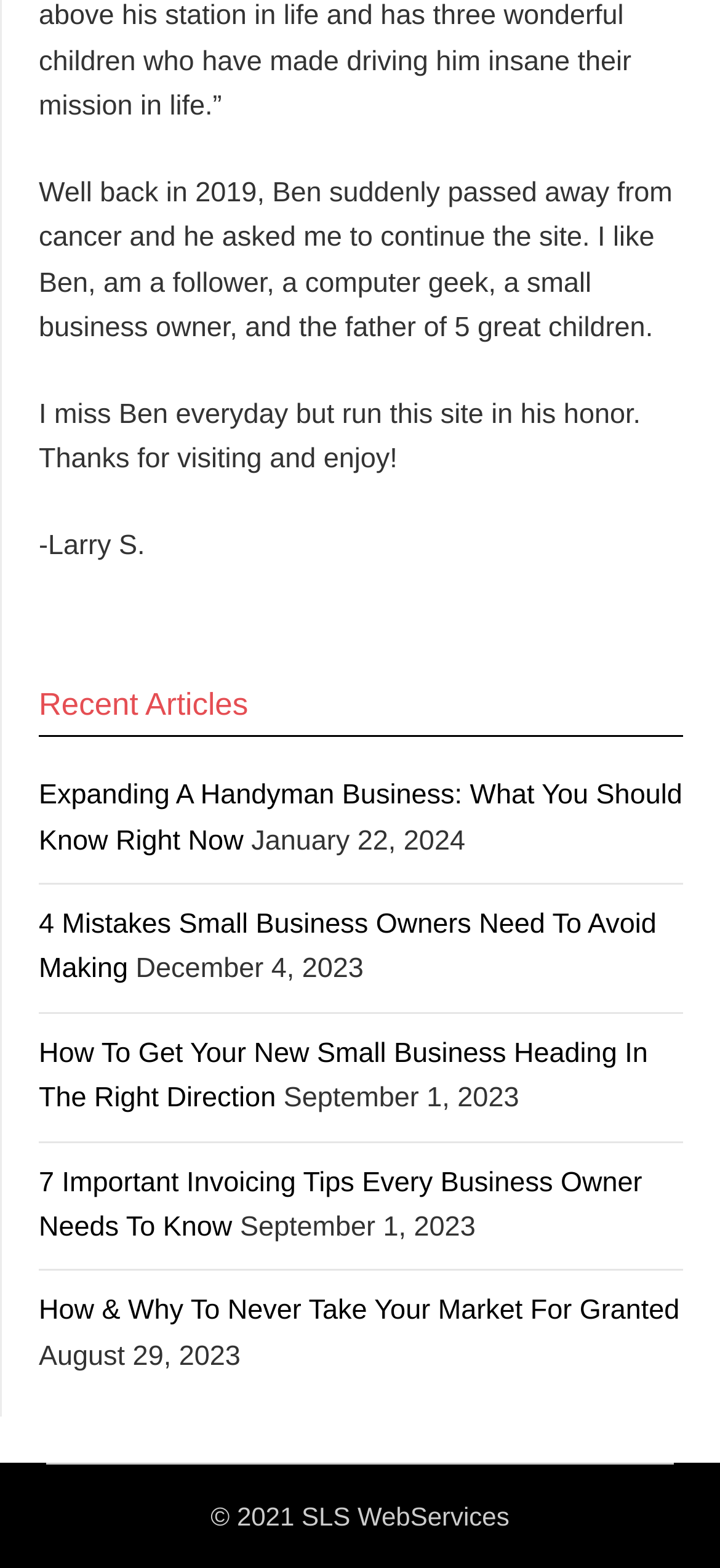What is the topic of the article posted on January 22, 2024?
Based on the visual information, provide a detailed and comprehensive answer.

The article posted on January 22, 2024 is titled 'Expanding A Handyman Business: What You Should Know Right Now', which suggests that the topic of the article is related to handyman business.